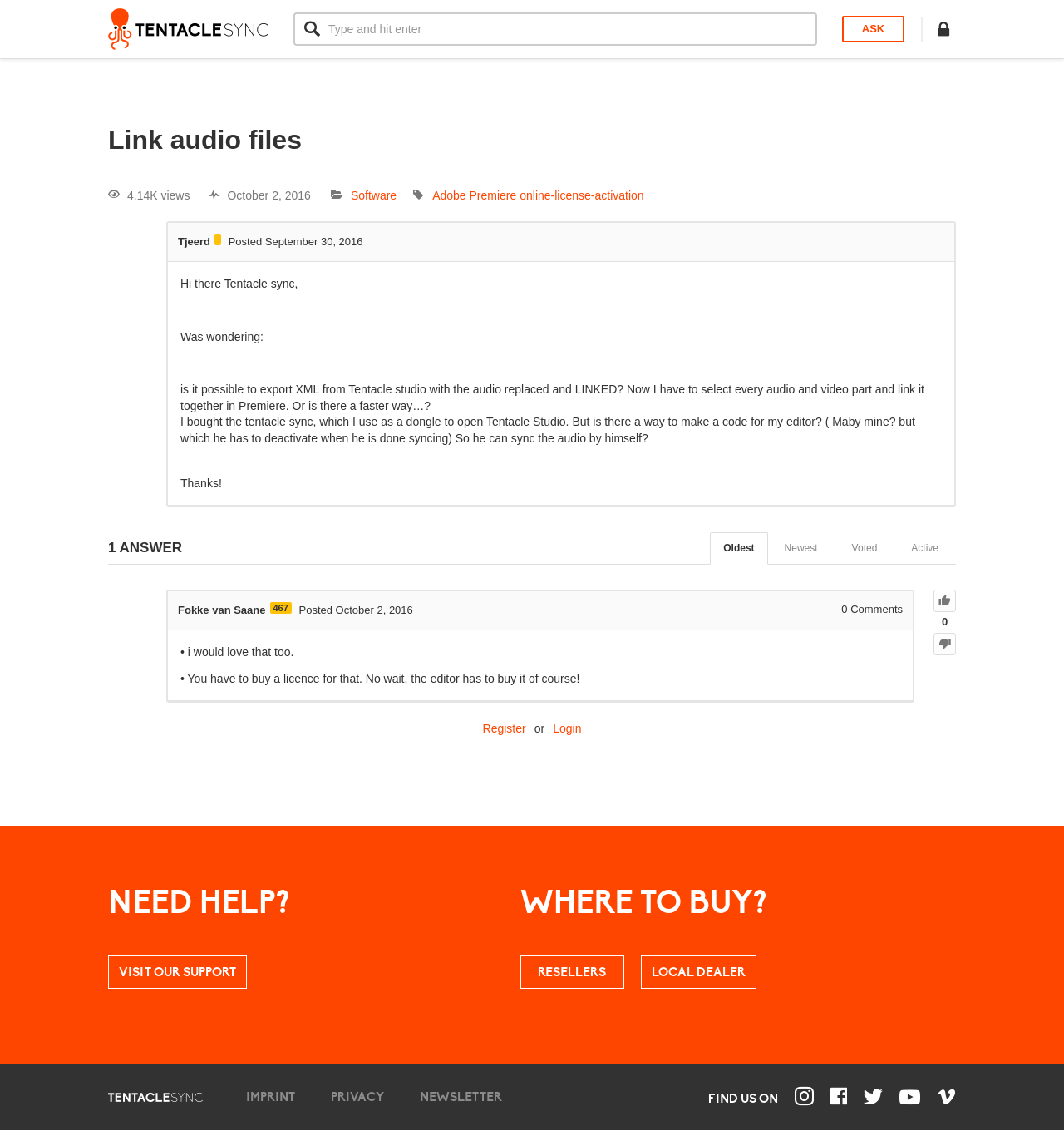Given the description Visit our Support, predict the bounding box coordinates of the UI element. Ensure the coordinates are in the format (top-left x, top-left y, bottom-right x, bottom-right y) and all values are between 0 and 1.

[0.102, 0.844, 0.232, 0.874]